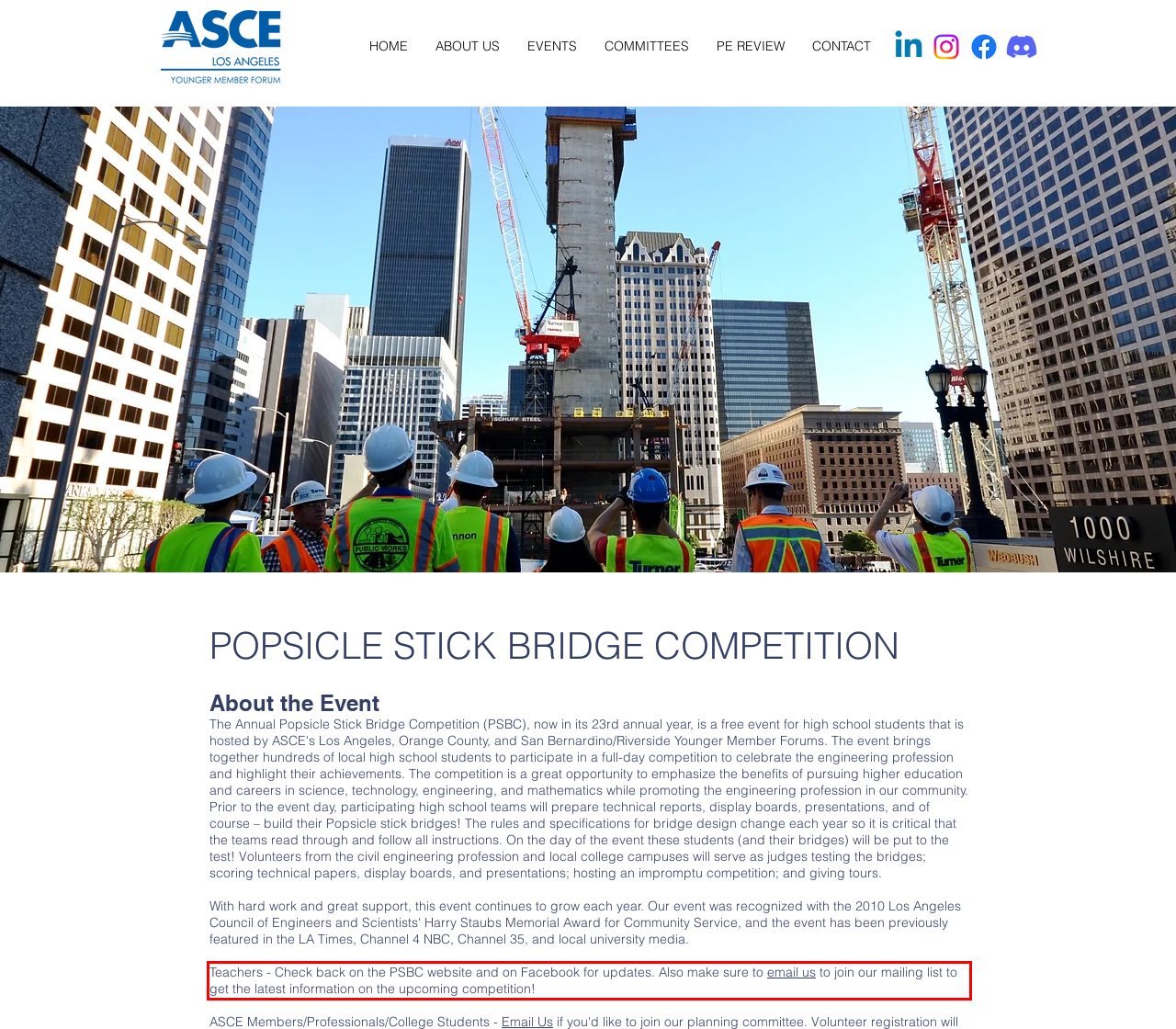You are provided with a screenshot of a webpage that includes a UI element enclosed in a red rectangle. Extract the text content inside this red rectangle.

Teachers - Check back on the PSBC website and on Facebook for updates. Also make sure to email us to join our mailing list to get the latest information on the upcoming competition!